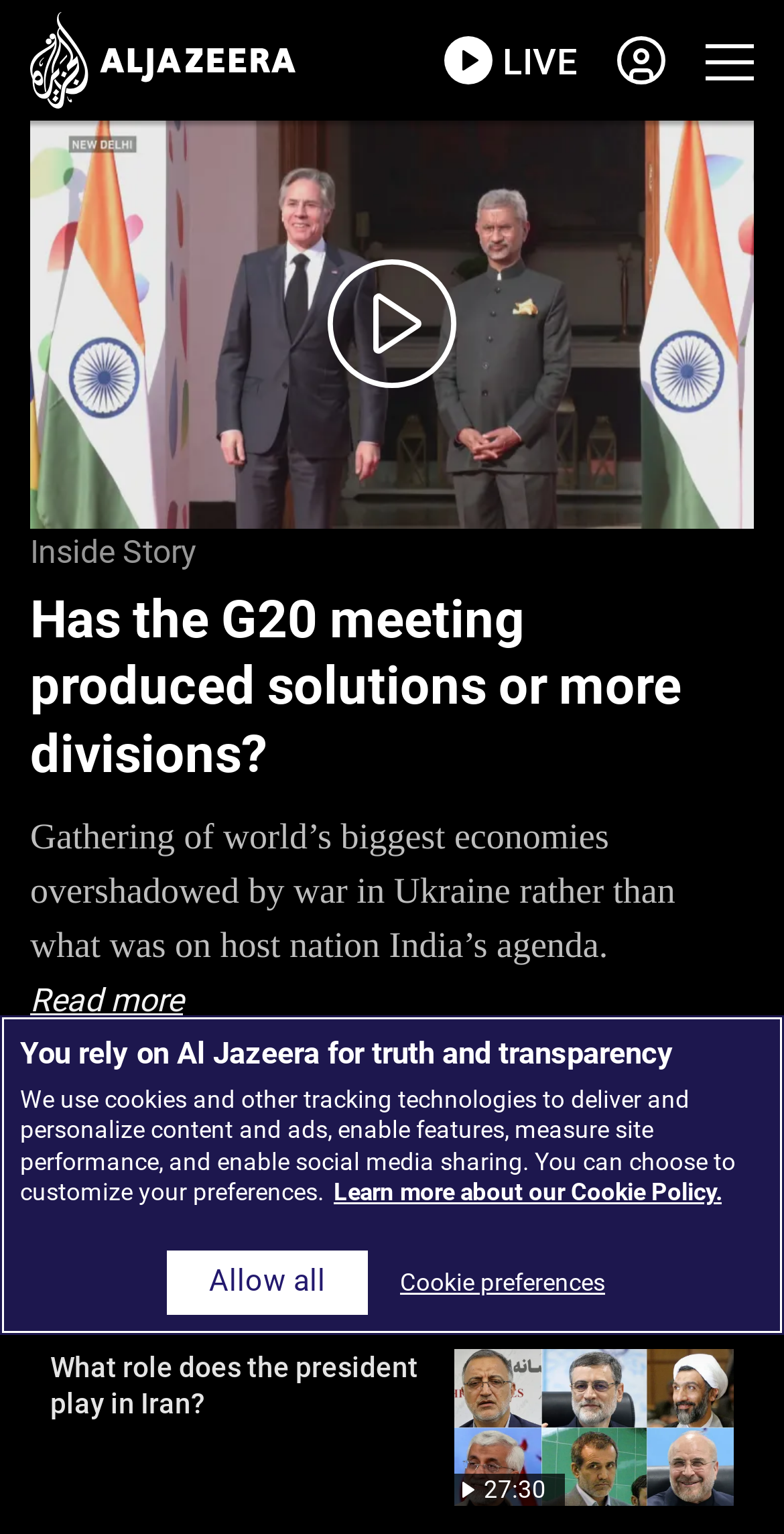Determine the bounding box coordinates of the clickable region to follow the instruction: "Watch the live stream video".

[0.567, 0.022, 0.736, 0.057]